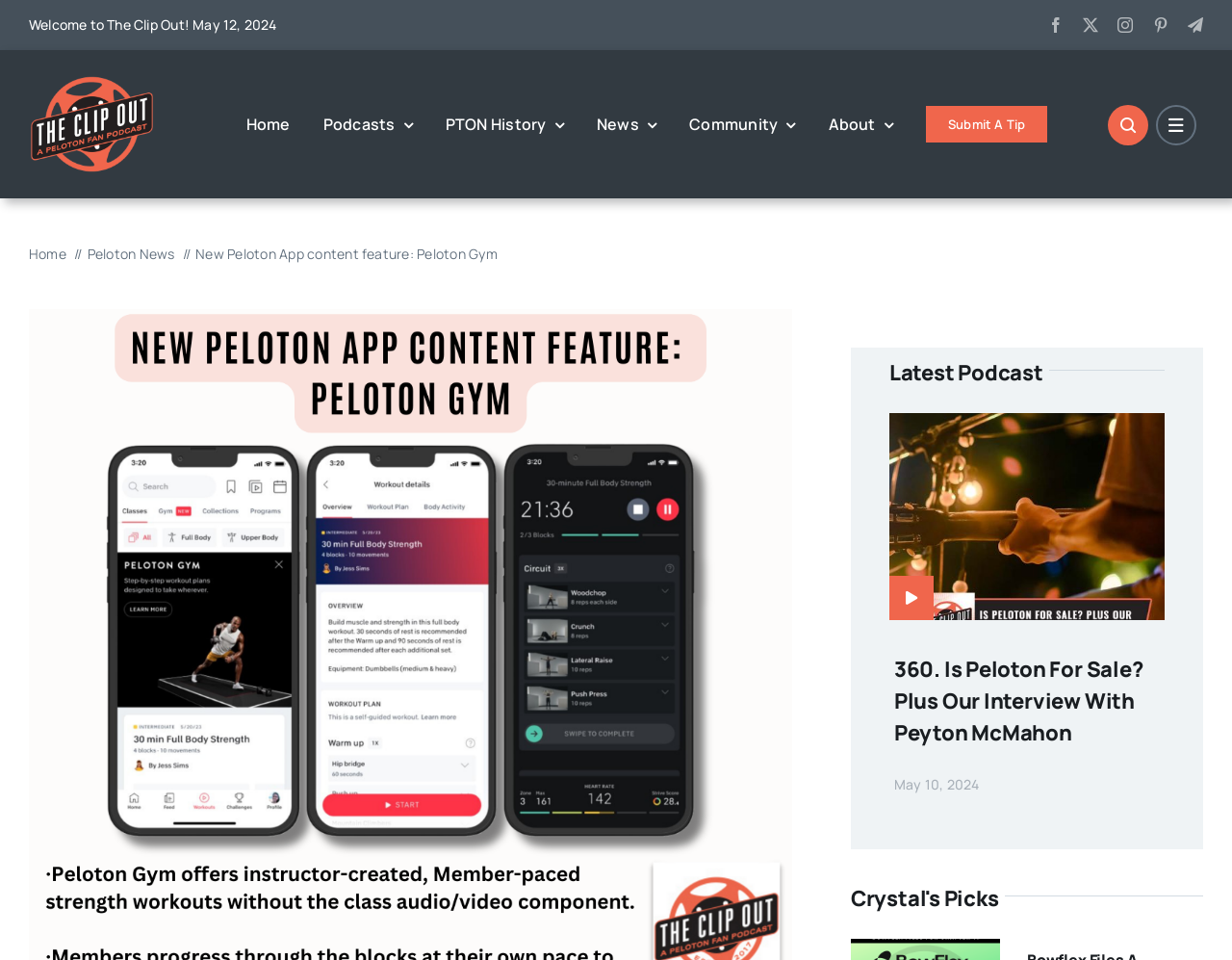Select the bounding box coordinates of the element I need to click to carry out the following instruction: "Read about the author".

None